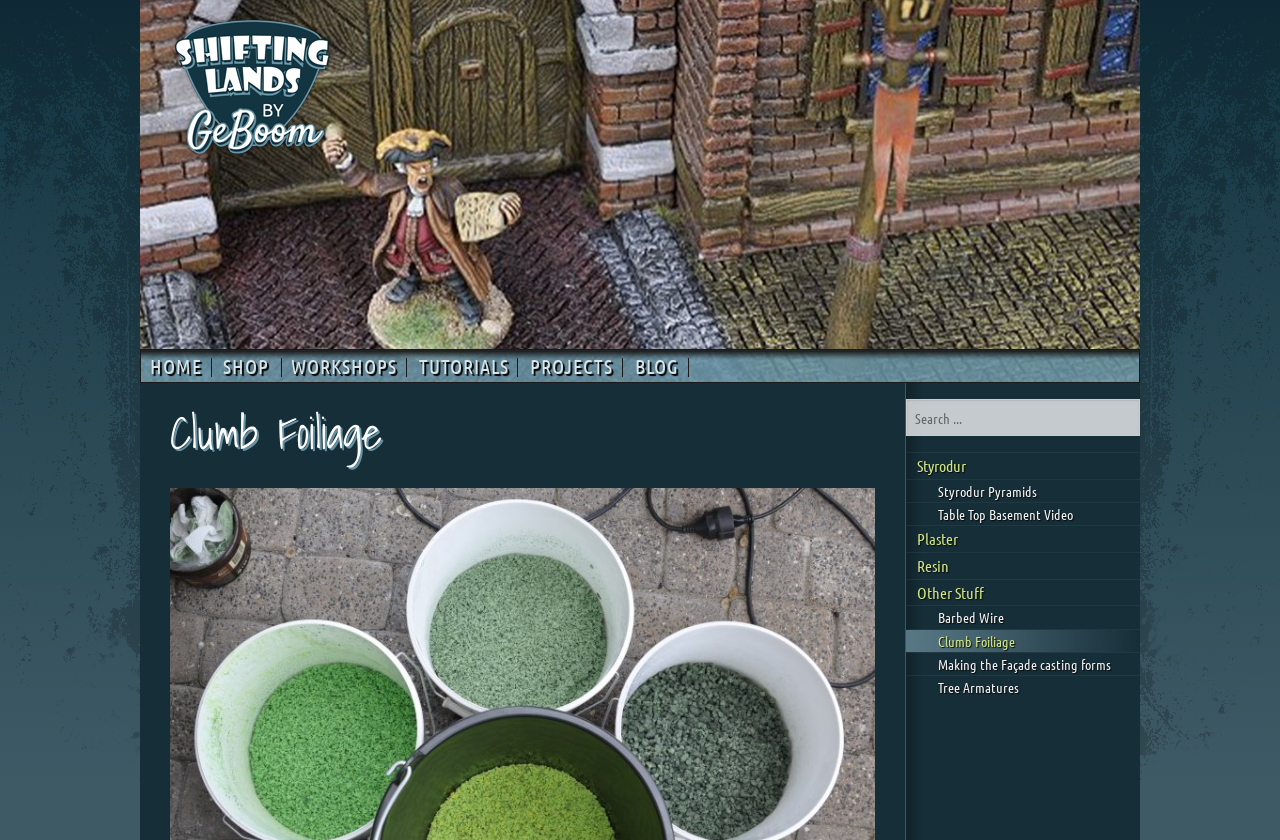Please locate the bounding box coordinates for the element that should be clicked to achieve the following instruction: "visit the shop". Ensure the coordinates are given as four float numbers between 0 and 1, i.e., [left, top, right, bottom].

[0.168, 0.421, 0.217, 0.46]